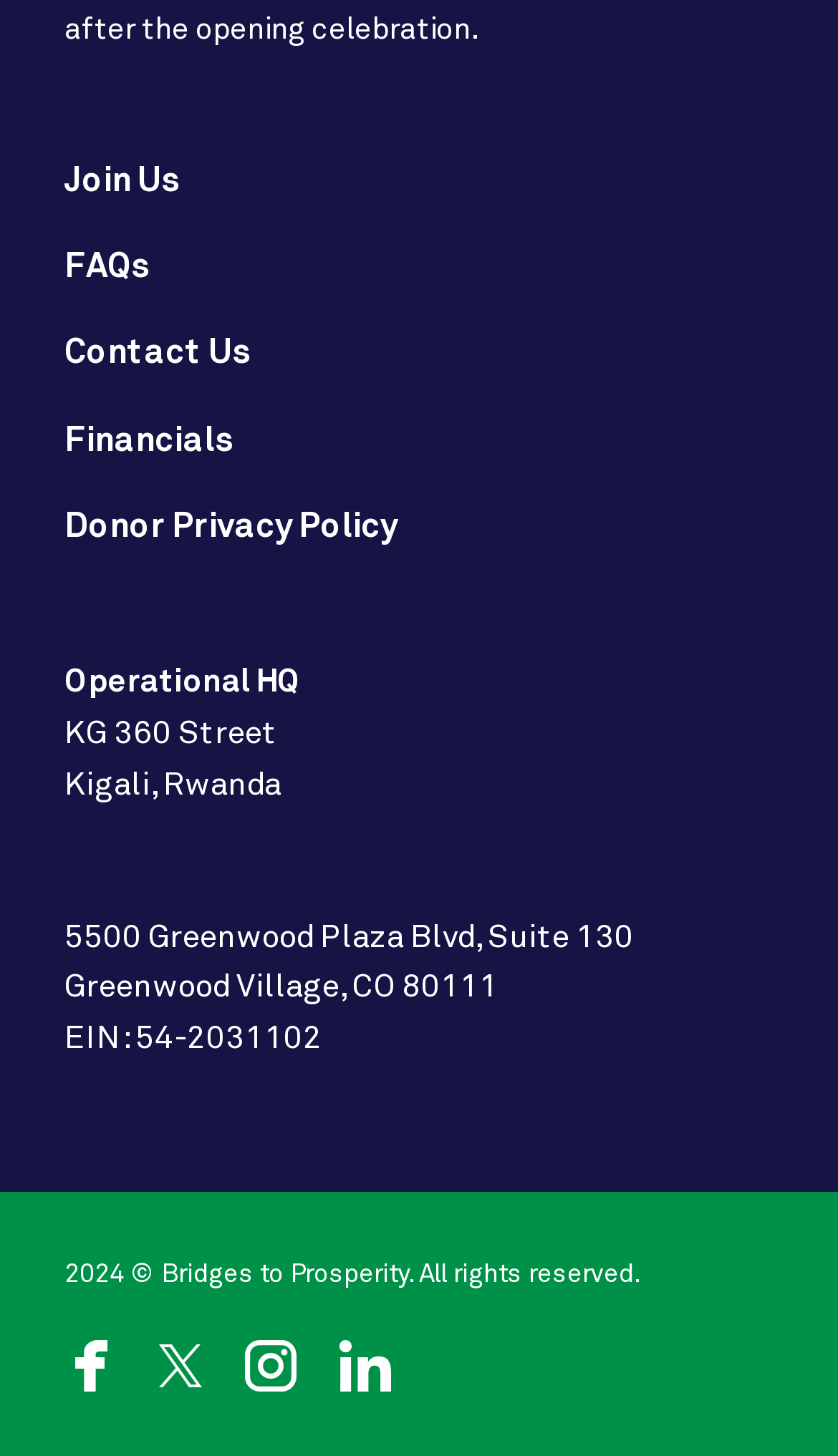What is the EIN of Bridges to Prosperity?
Can you provide a detailed and comprehensive answer to the question?

I searched for the EIN of Bridges to Prosperity on the webpage and found it in the middle section, which is 54-2031102.